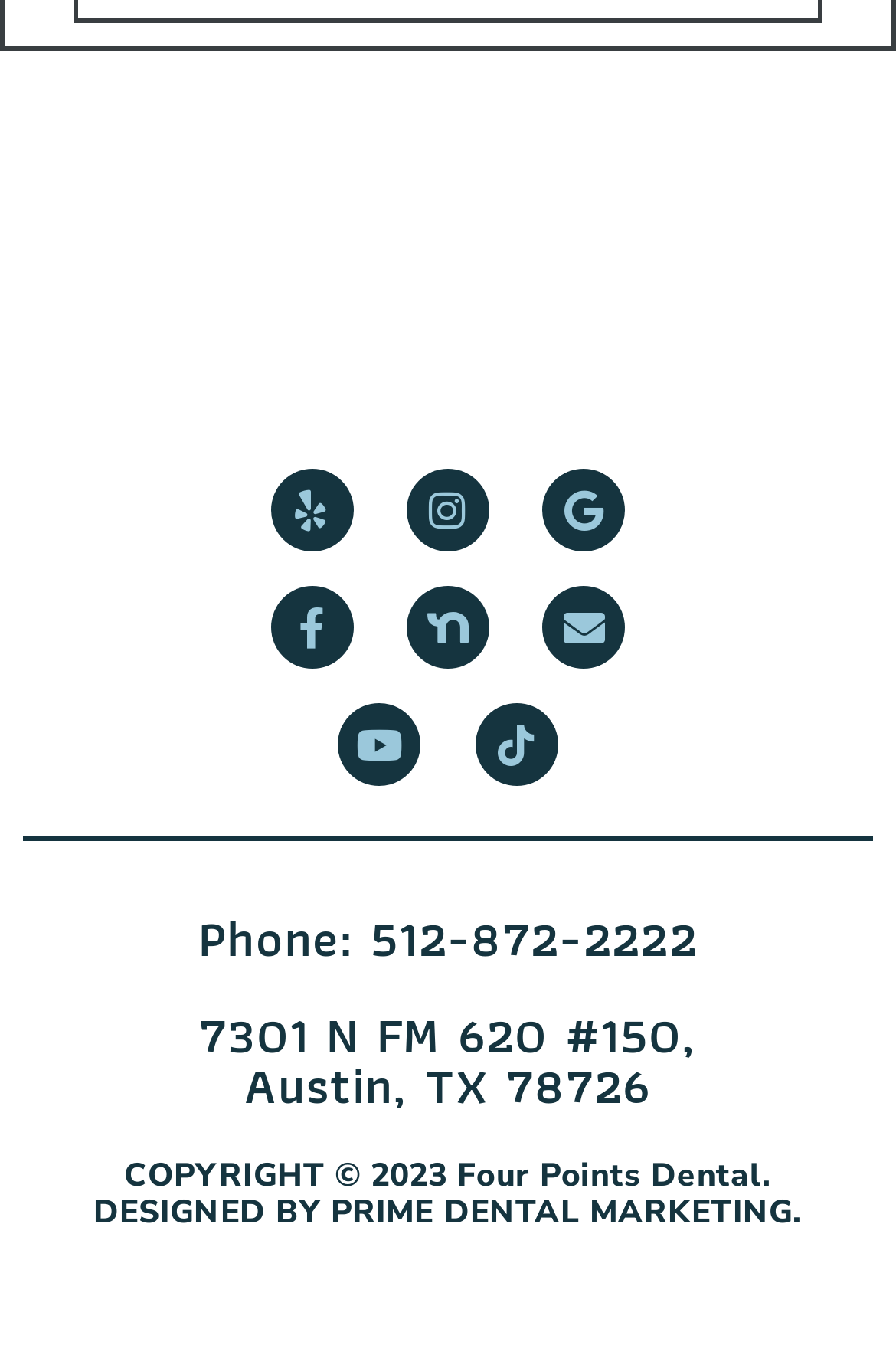Pinpoint the bounding box coordinates of the clickable area needed to execute the instruction: "Check the address". The coordinates should be specified as four float numbers between 0 and 1, i.e., [left, top, right, bottom].

[0.051, 0.746, 0.949, 0.821]